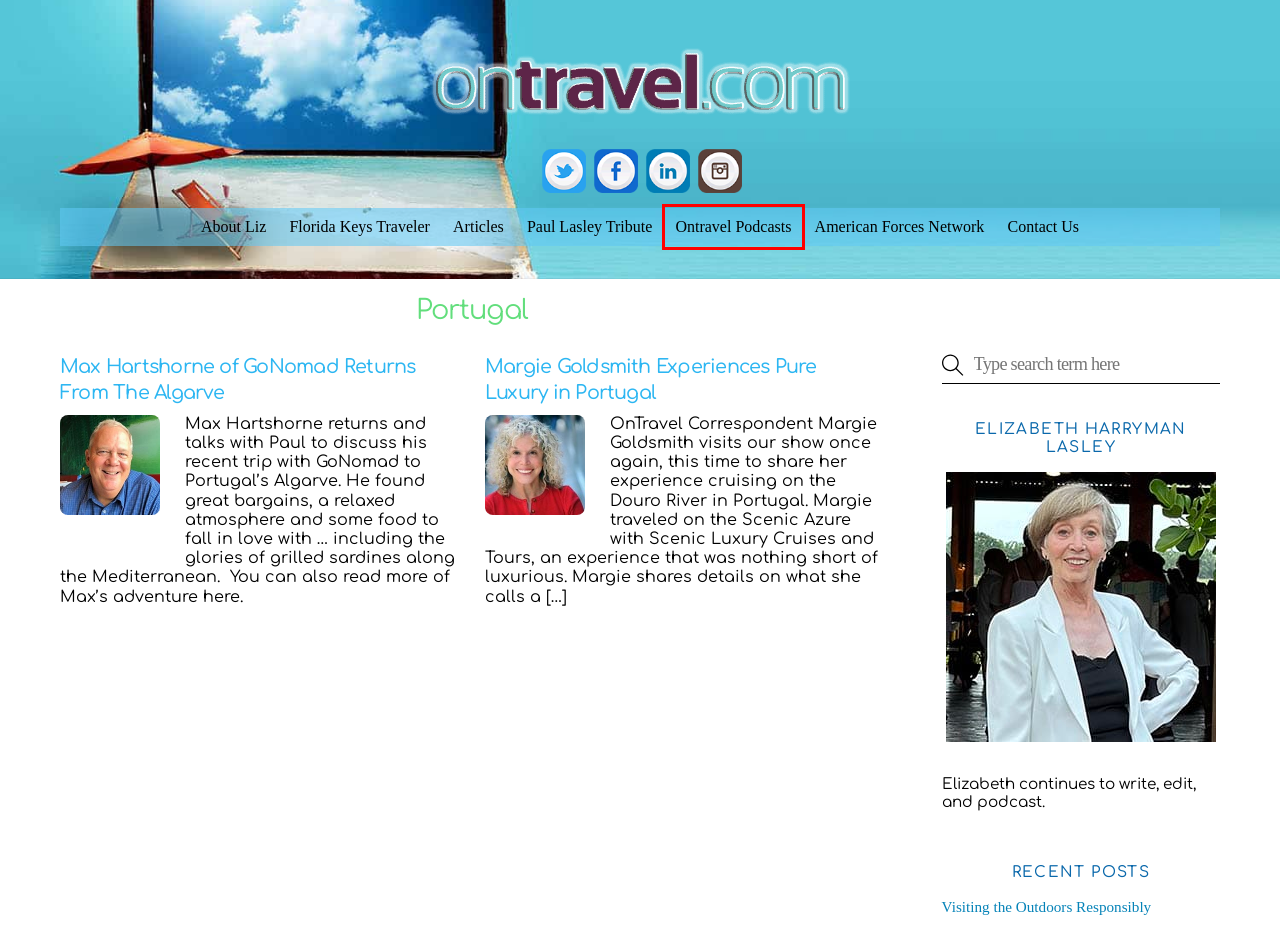Look at the screenshot of a webpage where a red bounding box surrounds a UI element. Your task is to select the best-matching webpage description for the new webpage after you click the element within the bounding box. The available options are:
A. Visiting the Outdoors Responsibly - OnTravel.com
B. Welcome to Ontravel.com - OnTravel.com
C. Remembering Paul Lasley - OnTravel.com
D. Margie Goldsmith Experiences Pure Luxury in Portugal - OnTravel.com
E. Places -- Max Hartshorne of GoNomad Returns From The Algarve
F. American Forces Network - OnTravel.com
G. Ontravel Podcasts - OnTravel.com
H. Elizabeth Lasley - OnTravel.com

G